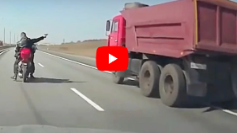Generate an in-depth description of the visual content.

The image depicts a dramatic moment captured from a dash cam, showcasing a motorcyclist gesturing towards a large red truck on a highway. The motorcyclist, dressed in a black jacket and helmet, appears to be signaling or directing the truck, which is dangerously close to the motorcycle as it drives by. This scene highlights the potential risks and interactions on the road, emphasizing the importance of dash cams for capturing such incidents. An embedded play button indicates that viewers can watch a related video, which likely provides additional context or commentary on the situation. The accompanying article is titled "Video Shows Why Dash Cams Are So Popular in Russia," suggesting a focus on the benefits of using dash cameras to document potentially hazardous driving scenarios.